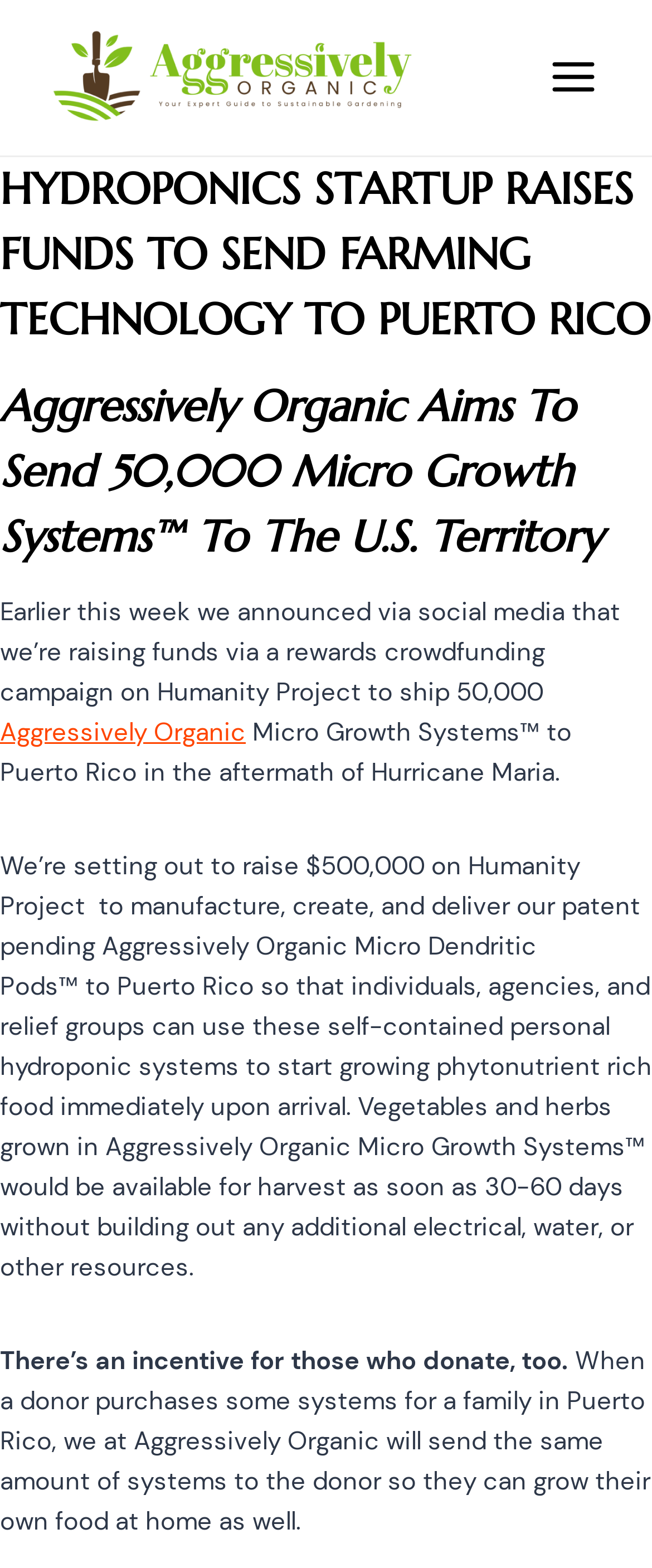Provide a one-word or one-phrase answer to the question:
What type of food can be grown in Micro Growth Systems?

Vegetables and herbs